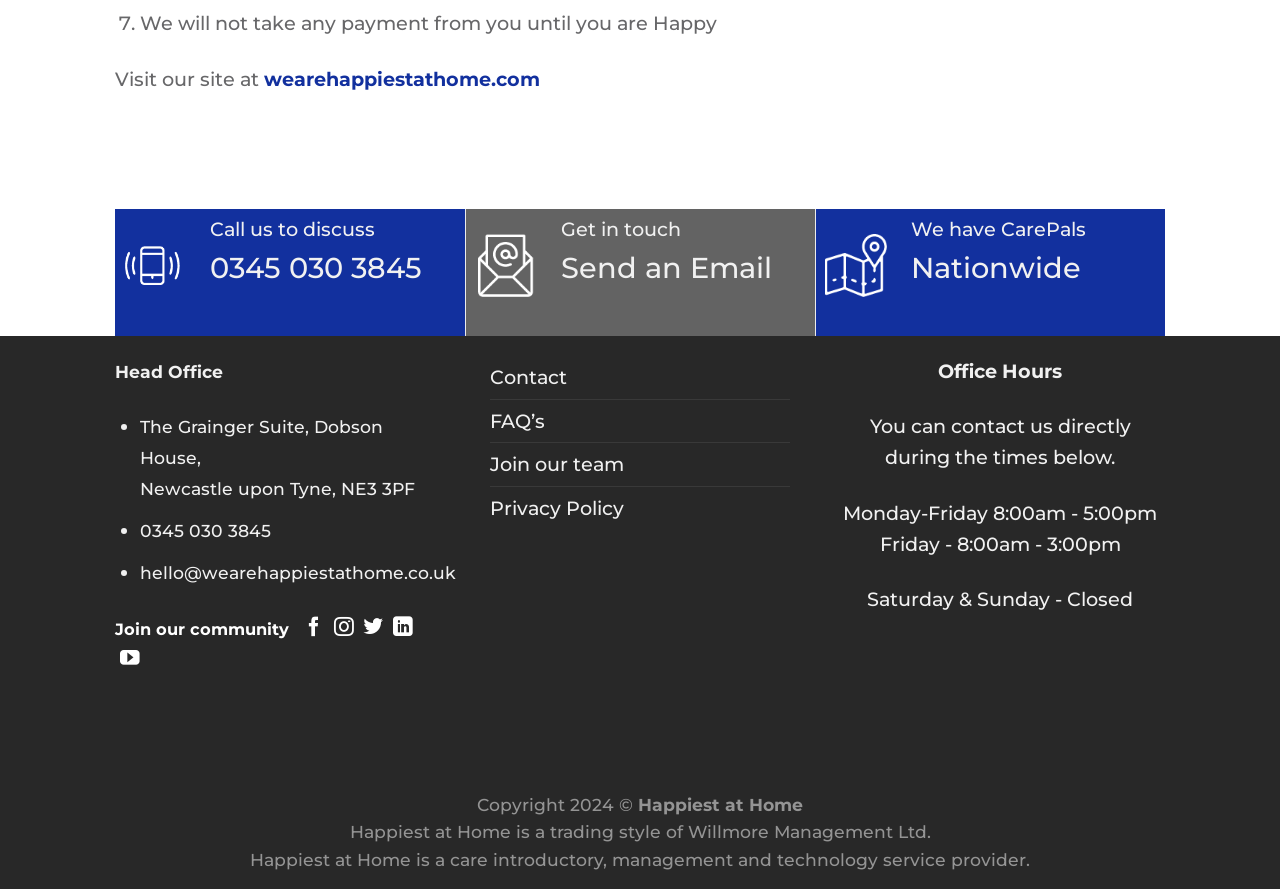Determine the bounding box coordinates of the UI element that matches the following description: "Send an Email". The coordinates should be four float numbers between 0 and 1 in the format [left, top, right, bottom].

[0.438, 0.281, 0.603, 0.321]